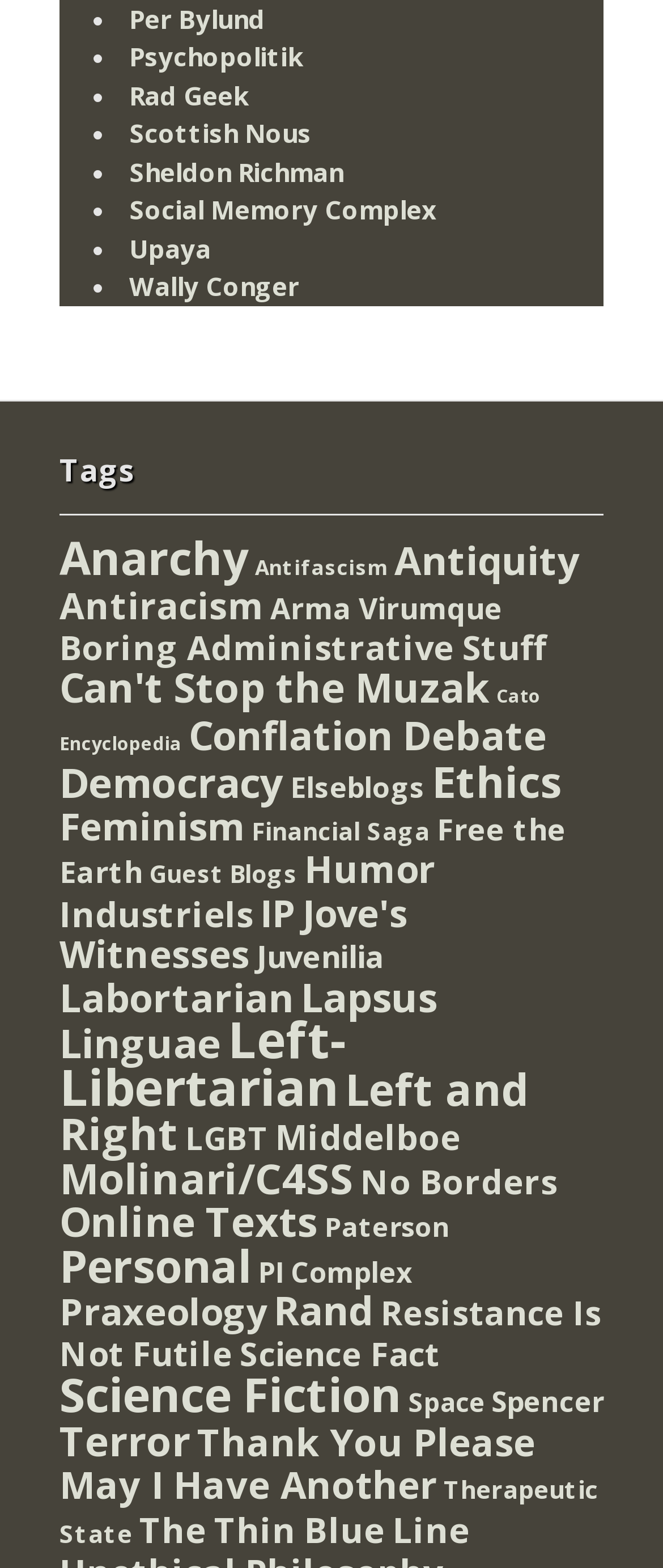Refer to the element description Scottish Nous and identify the corresponding bounding box in the screenshot. Format the coordinates as (top-left x, top-left y, bottom-right x, bottom-right y) with values in the range of 0 to 1.

[0.195, 0.074, 0.469, 0.096]